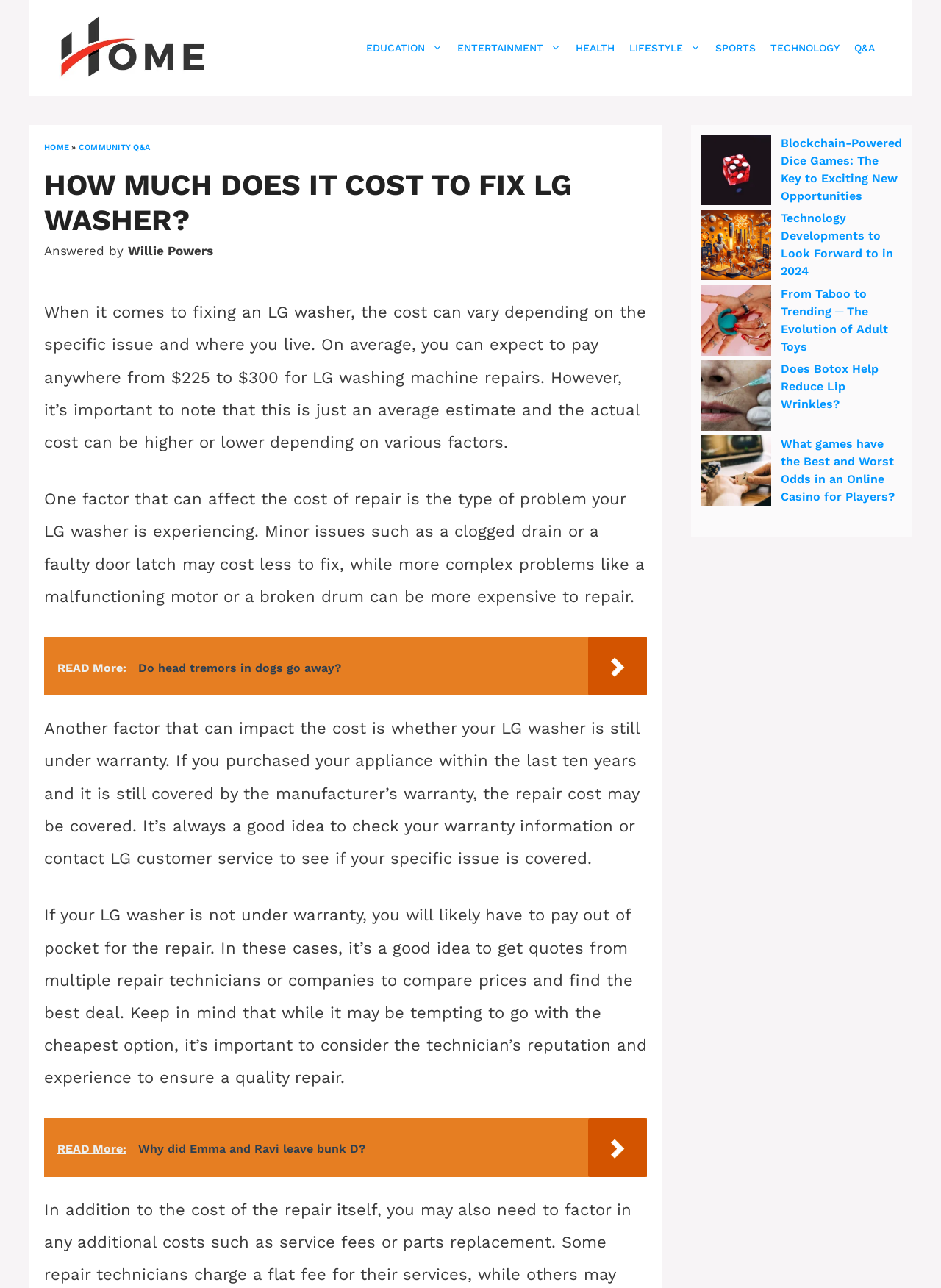What is the purpose of checking warranty information?
By examining the image, provide a one-word or phrase answer.

To see if repair cost is covered